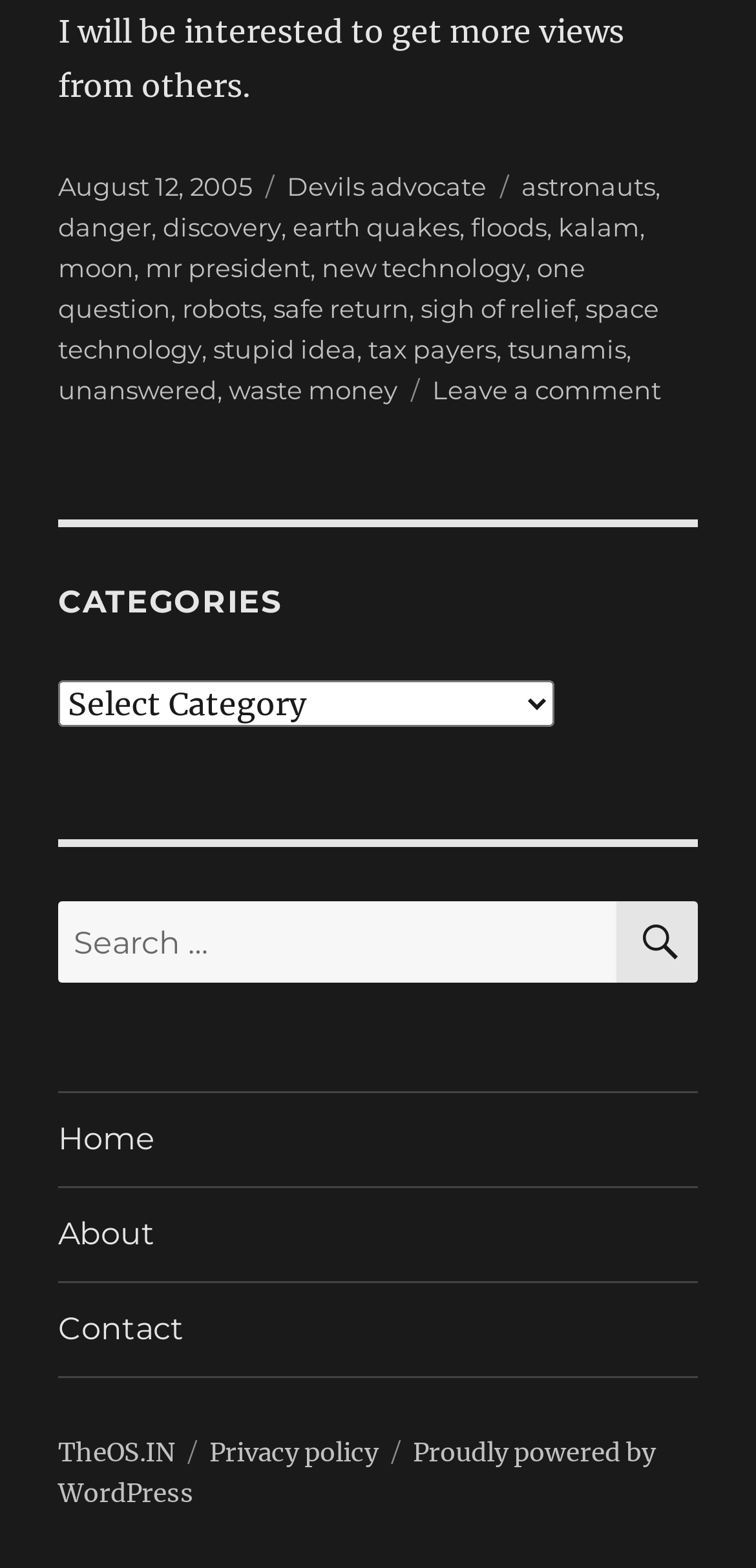Provide the bounding box coordinates of the UI element this sentence describes: "August 12, 2005November 29, 2007".

[0.077, 0.108, 0.333, 0.128]